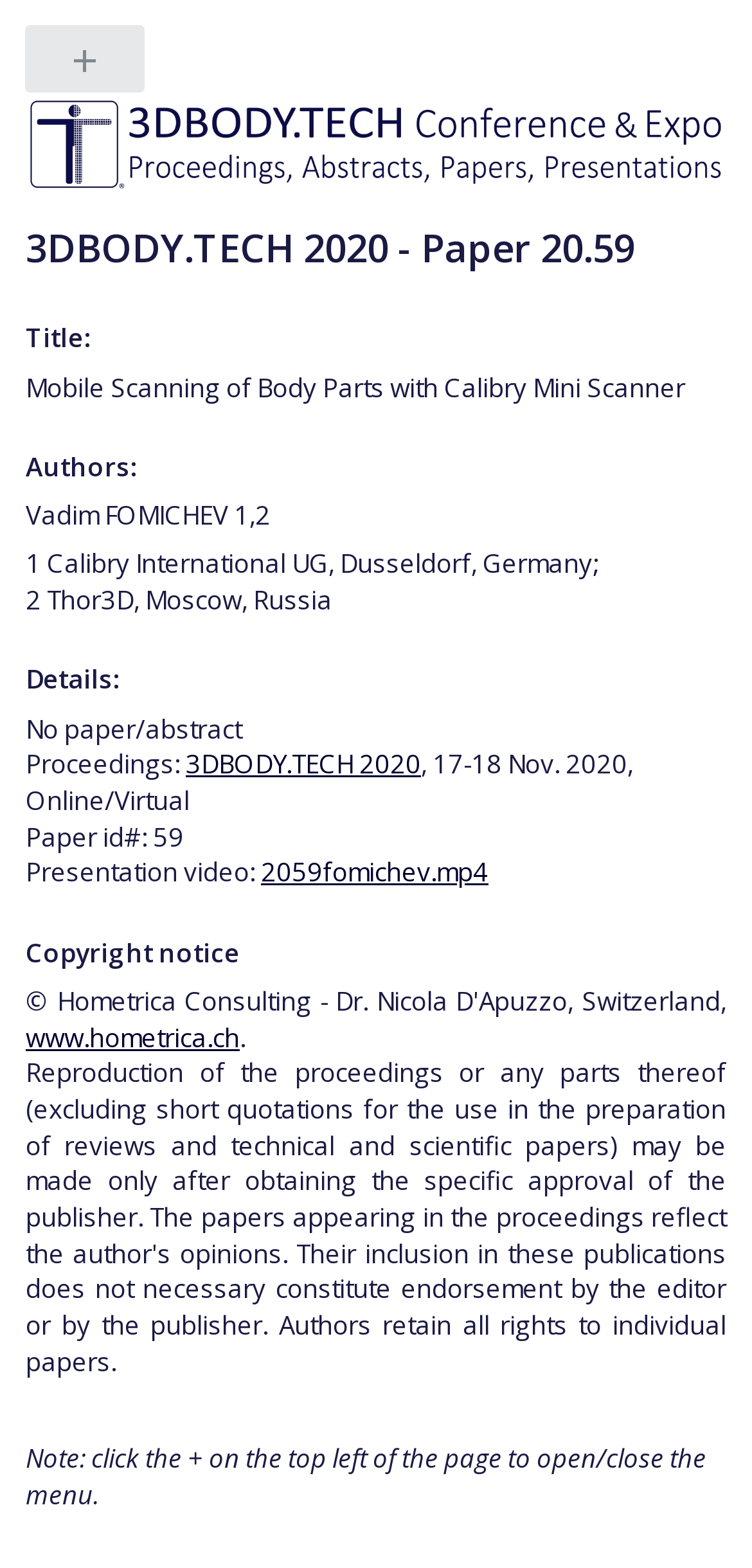Find and provide the bounding box coordinates for the UI element described with: "2059fomichev.mp4".

[0.347, 0.545, 0.65, 0.568]